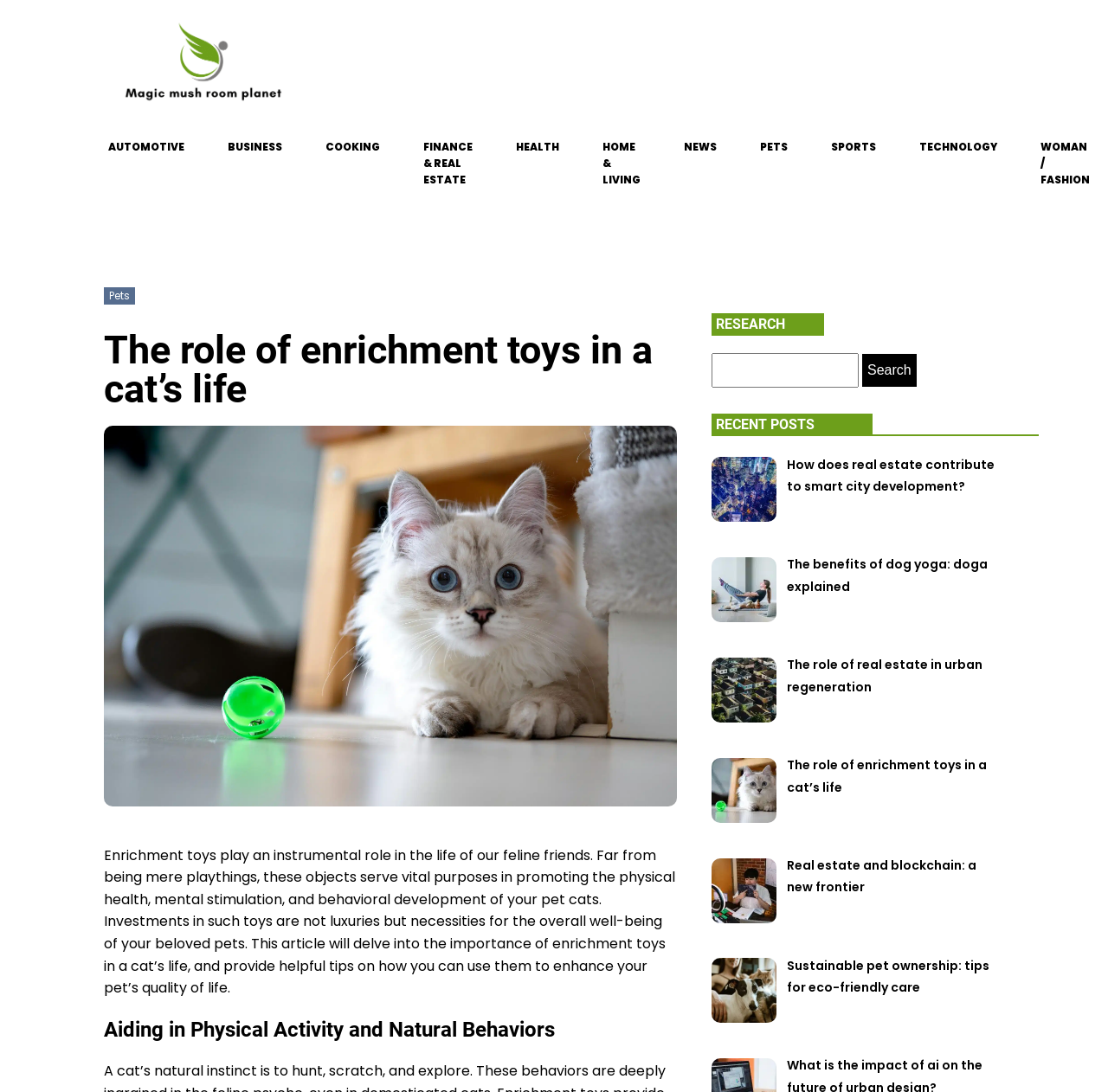Can you provide the bounding box coordinates for the element that should be clicked to implement the instruction: "Read the article about 'The role of enrichment toys in a cat’s life'"?

[0.71, 0.691, 0.891, 0.729]